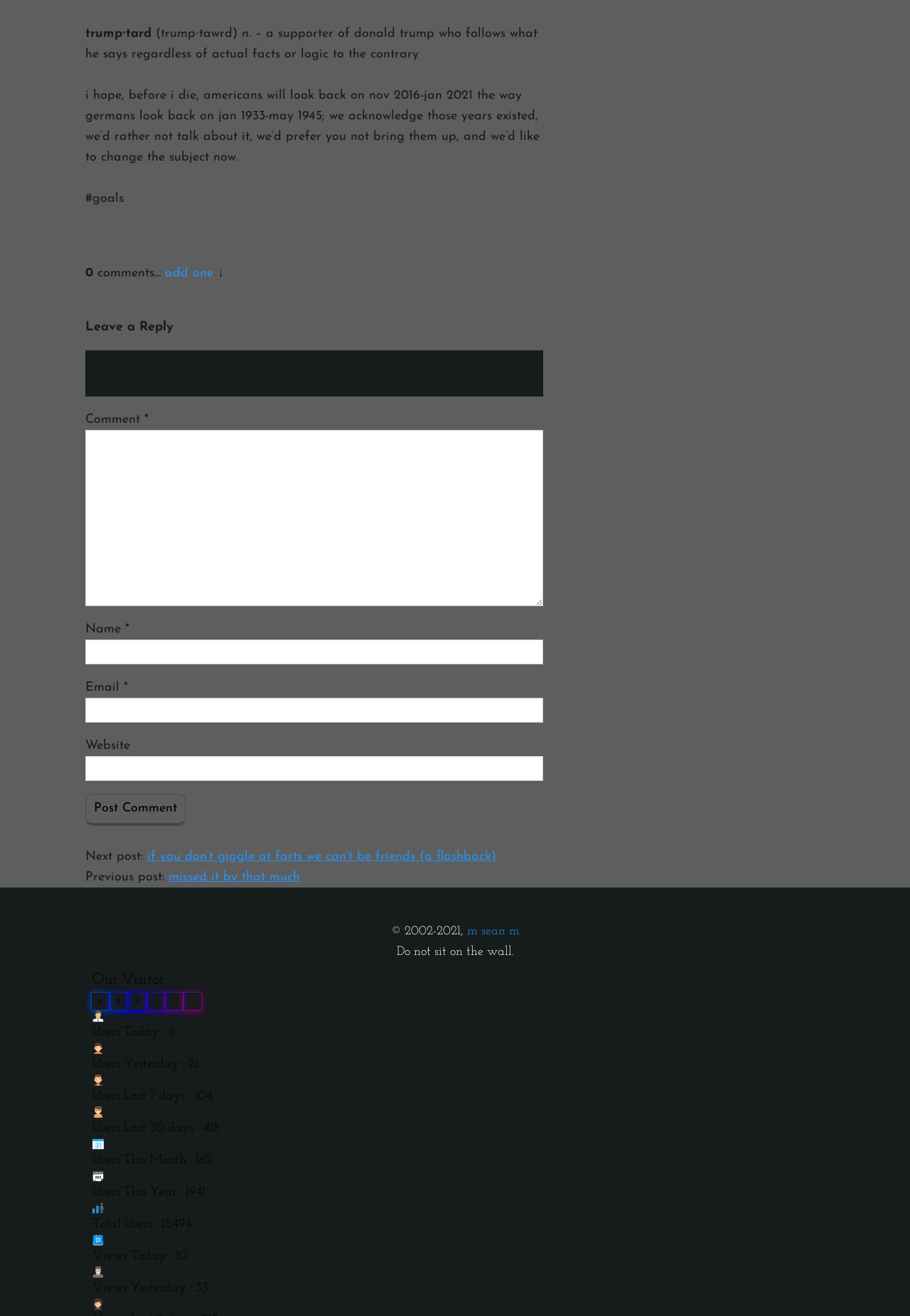Highlight the bounding box of the UI element that corresponds to this description: "add one".

[0.181, 0.203, 0.234, 0.213]